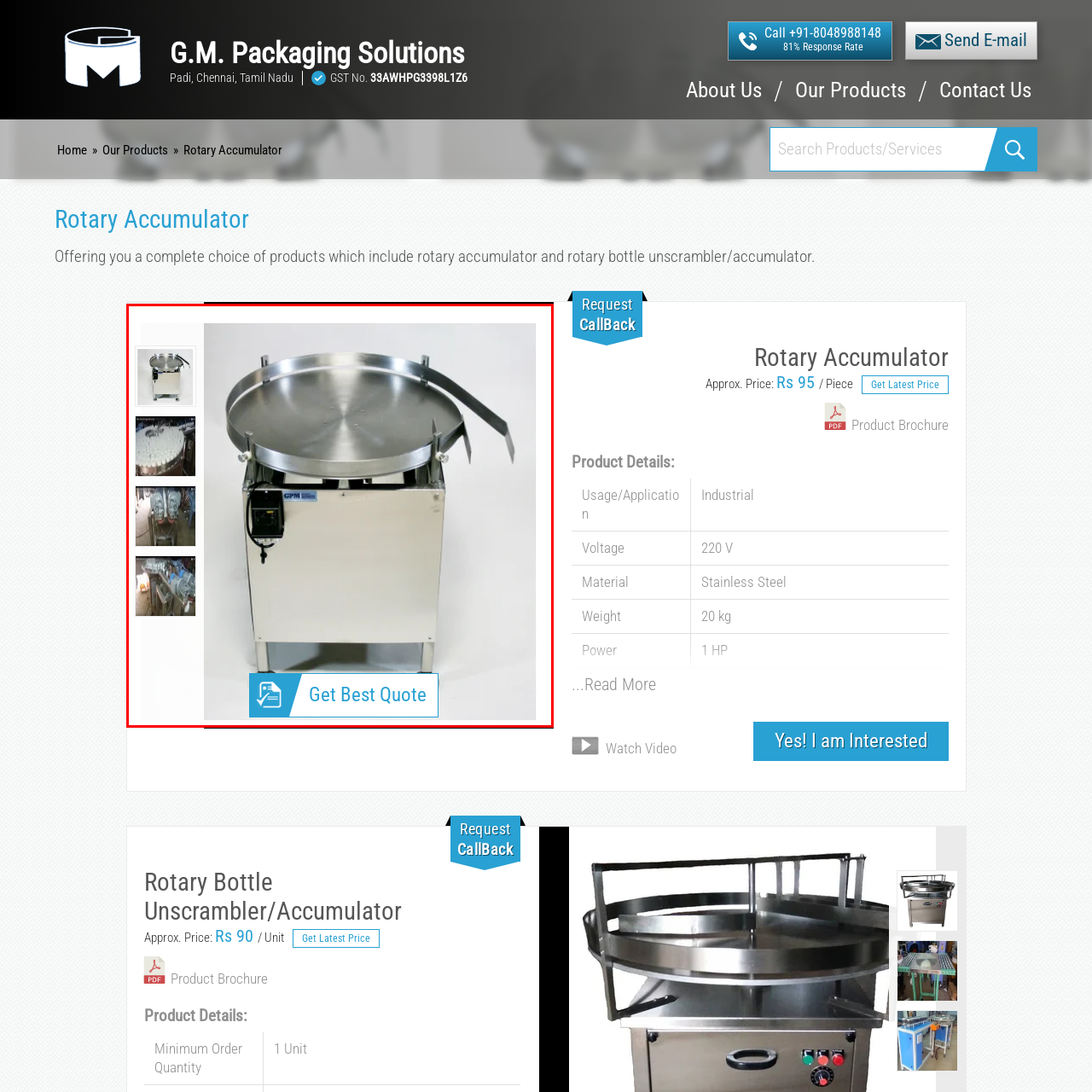Look closely at the zone within the orange frame and give a detailed answer to the following question, grounding your response on the visual details: 
What is the color of the prominent button?

The color of the prominent button is blue, as mentioned in the caption, it is a 'prominent blue button' that invites viewers to 'Get Best Quote'.